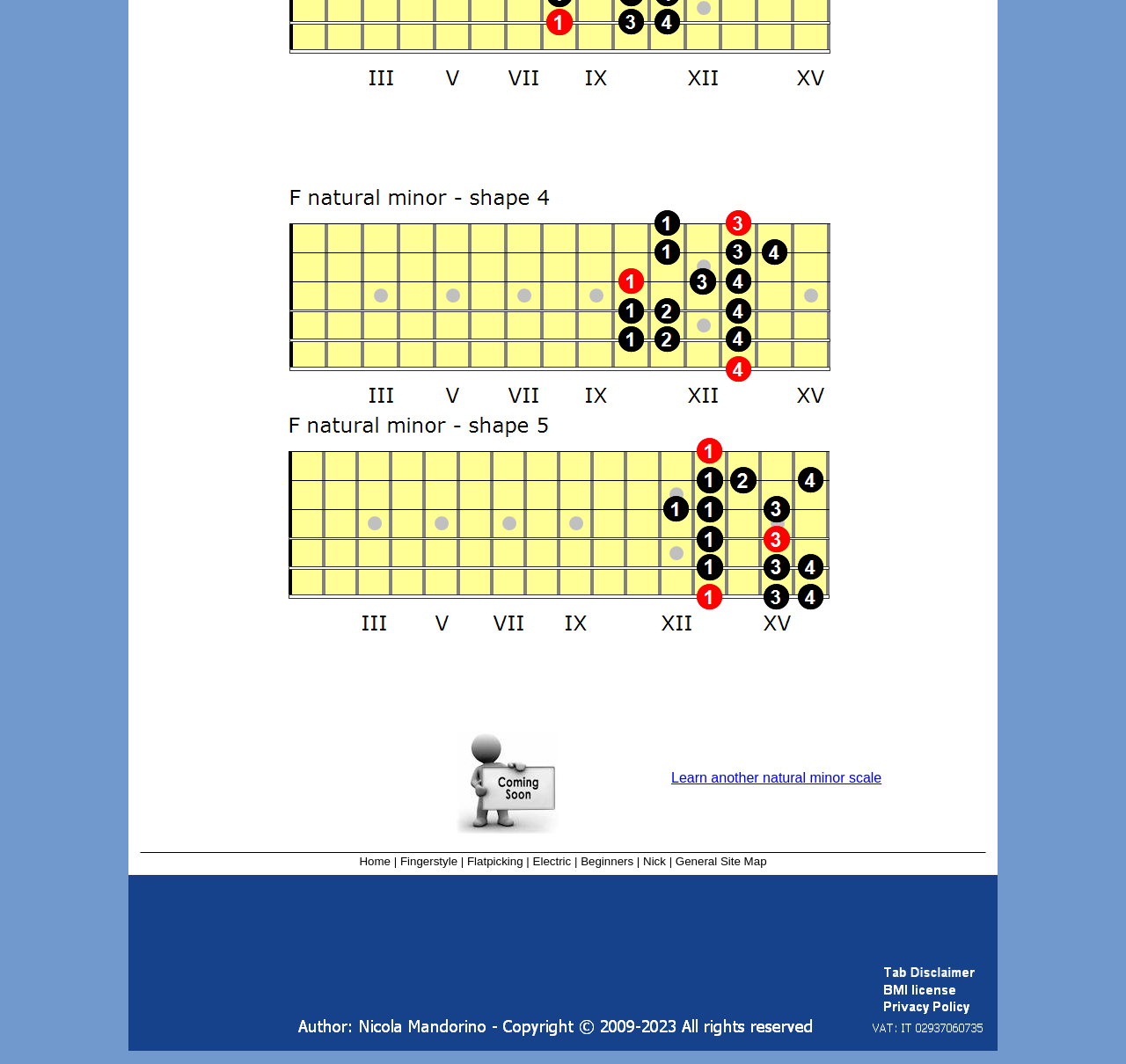What is the last link in the bottom navigation menu?
Based on the image content, provide your answer in one word or a short phrase.

General Site Map